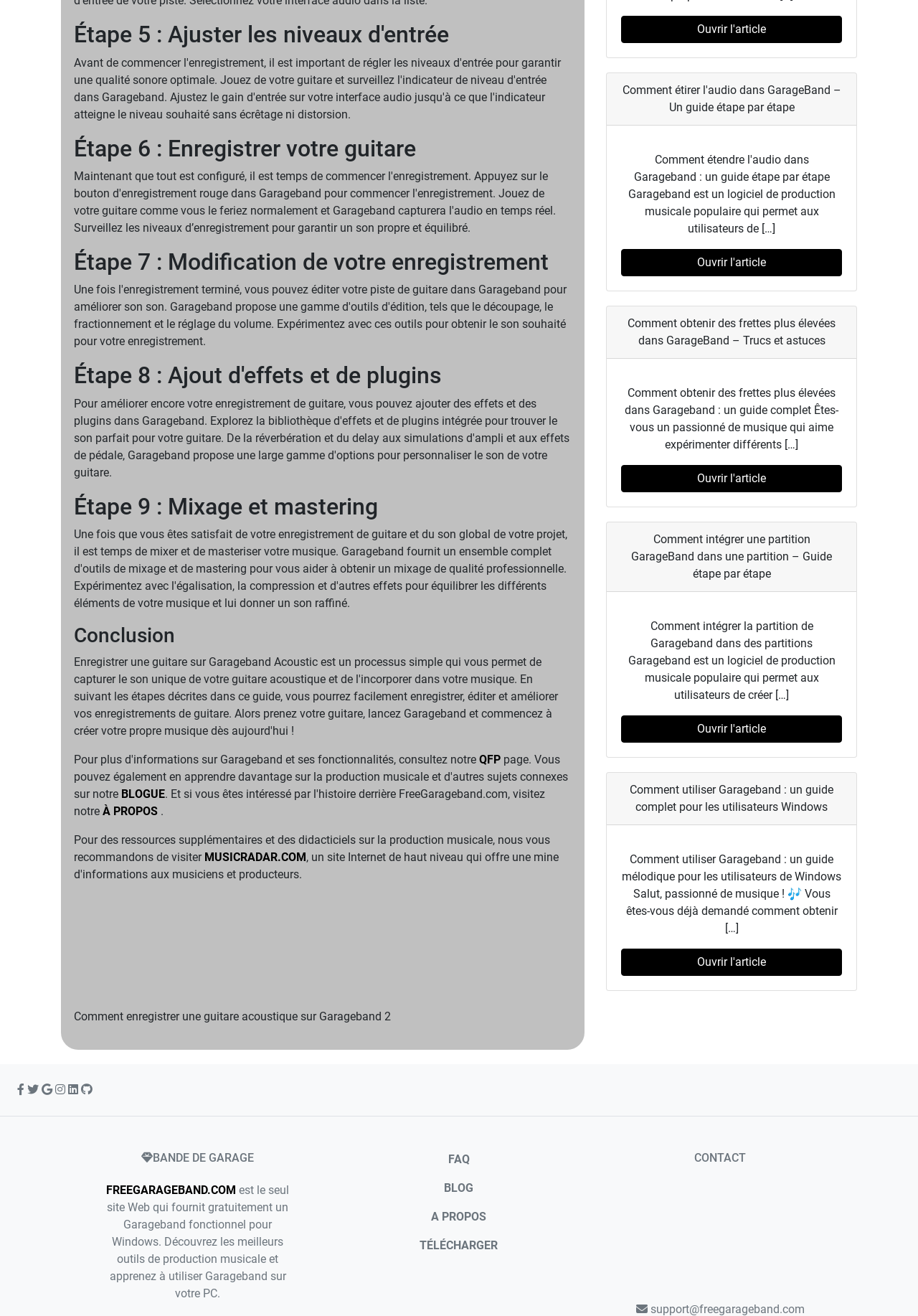Provide the bounding box coordinates for the UI element described in this sentence: "Facebook". The coordinates should be four float values between 0 and 1, i.e., [left, top, right, bottom].

None